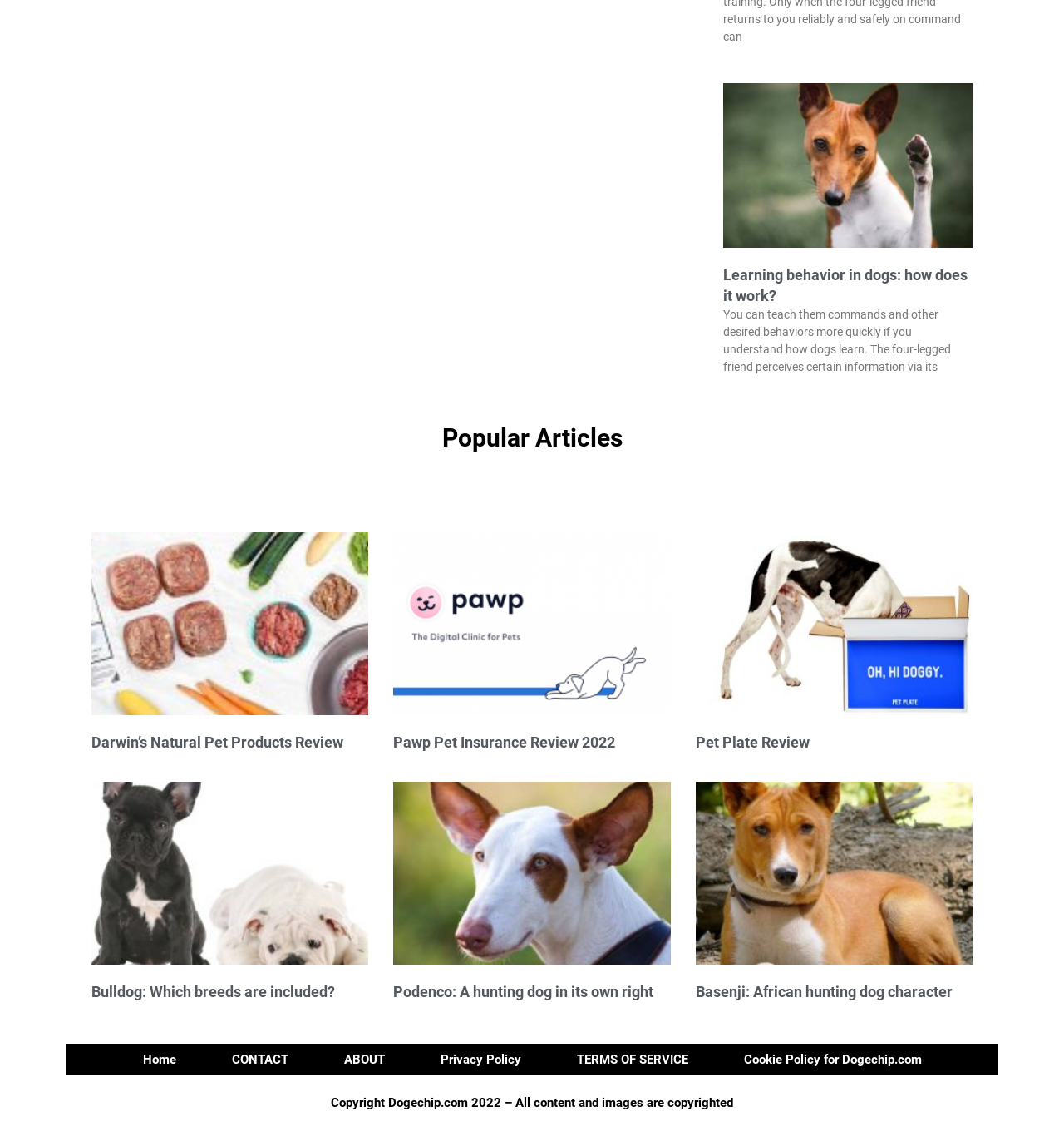Extract the bounding box coordinates for the HTML element that matches this description: "Codetipi". The coordinates should be four float numbers between 0 and 1, i.e., [left, top, right, bottom].

None